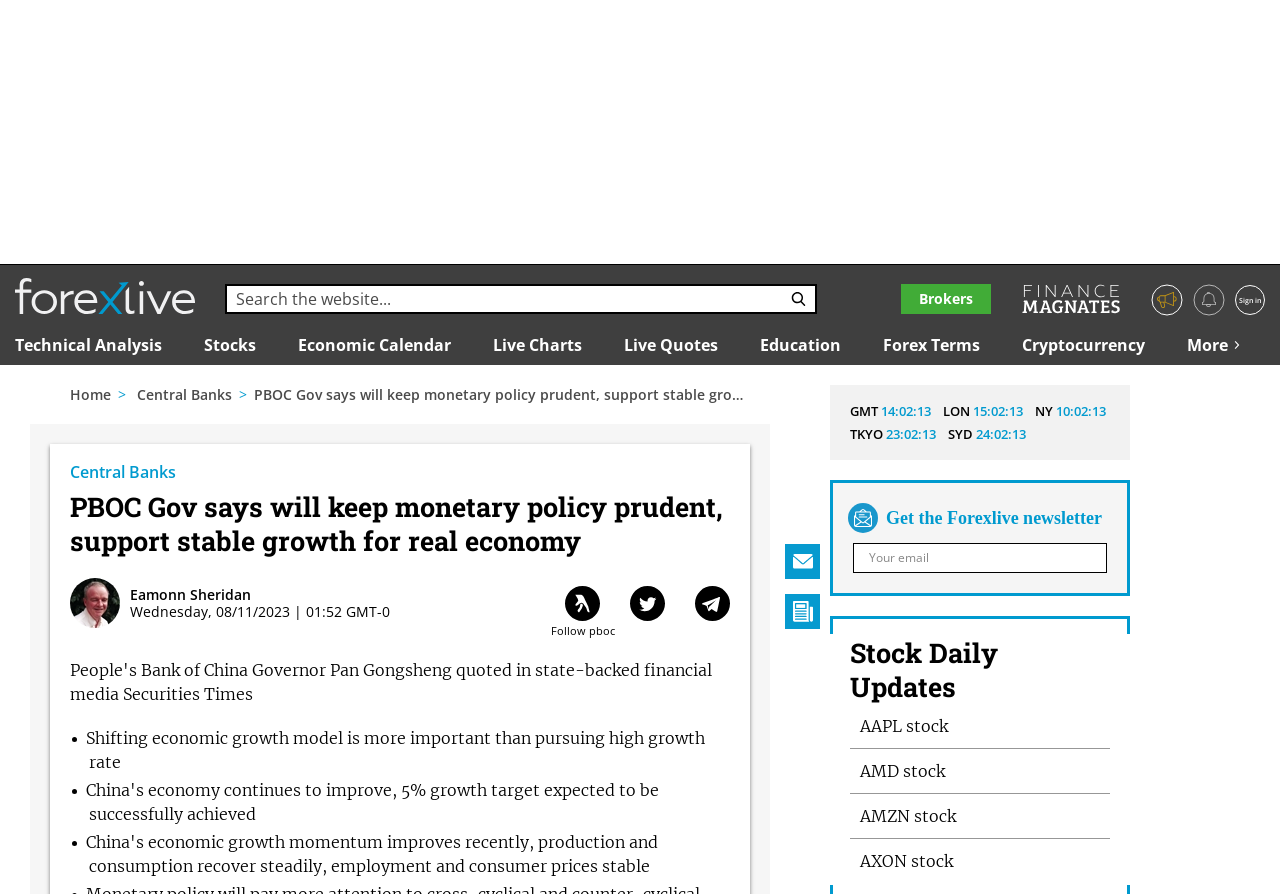Bounding box coordinates must be specified in the format (top-left x, top-left y, bottom-right x, bottom-right y). All values should be floating point numbers between 0 and 1. What are the bounding box coordinates of the UI element described as: Sign in

[0.965, 0.319, 0.988, 0.352]